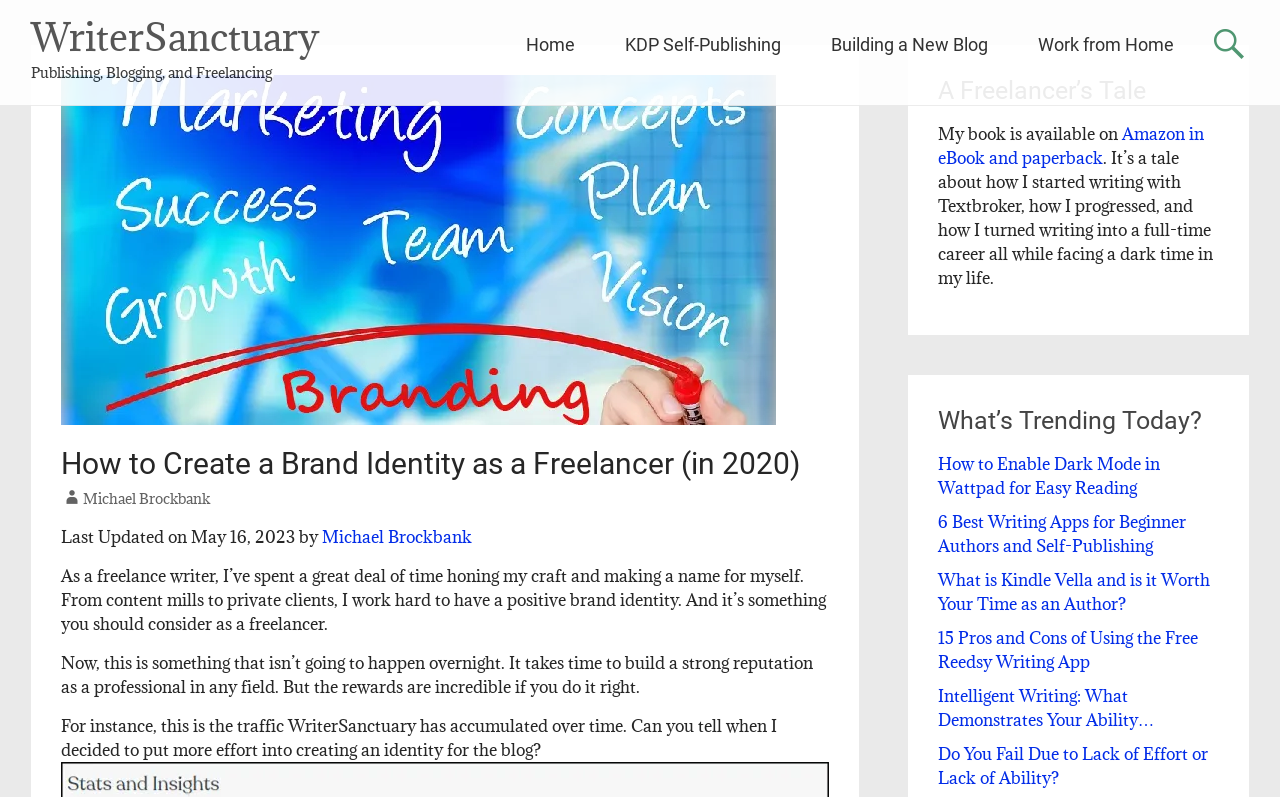Please provide the bounding box coordinates for the element that needs to be clicked to perform the instruction: "Learn more about 'KDP Self-Publishing'". The coordinates must consist of four float numbers between 0 and 1, formatted as [left, top, right, bottom].

[0.469, 0.023, 0.63, 0.09]